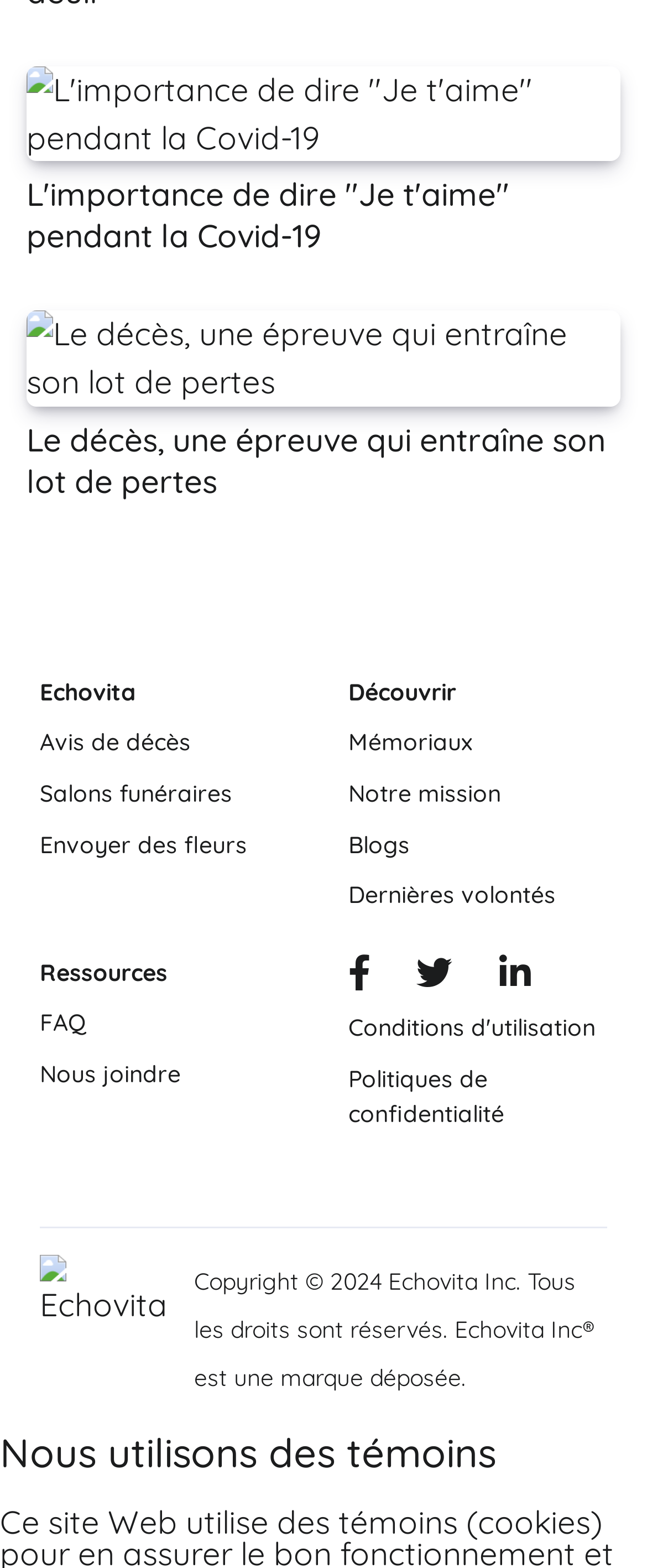Can you specify the bounding box coordinates of the area that needs to be clicked to fulfill the following instruction: "Learn about 'Notre mission'"?

[0.538, 0.494, 0.774, 0.518]